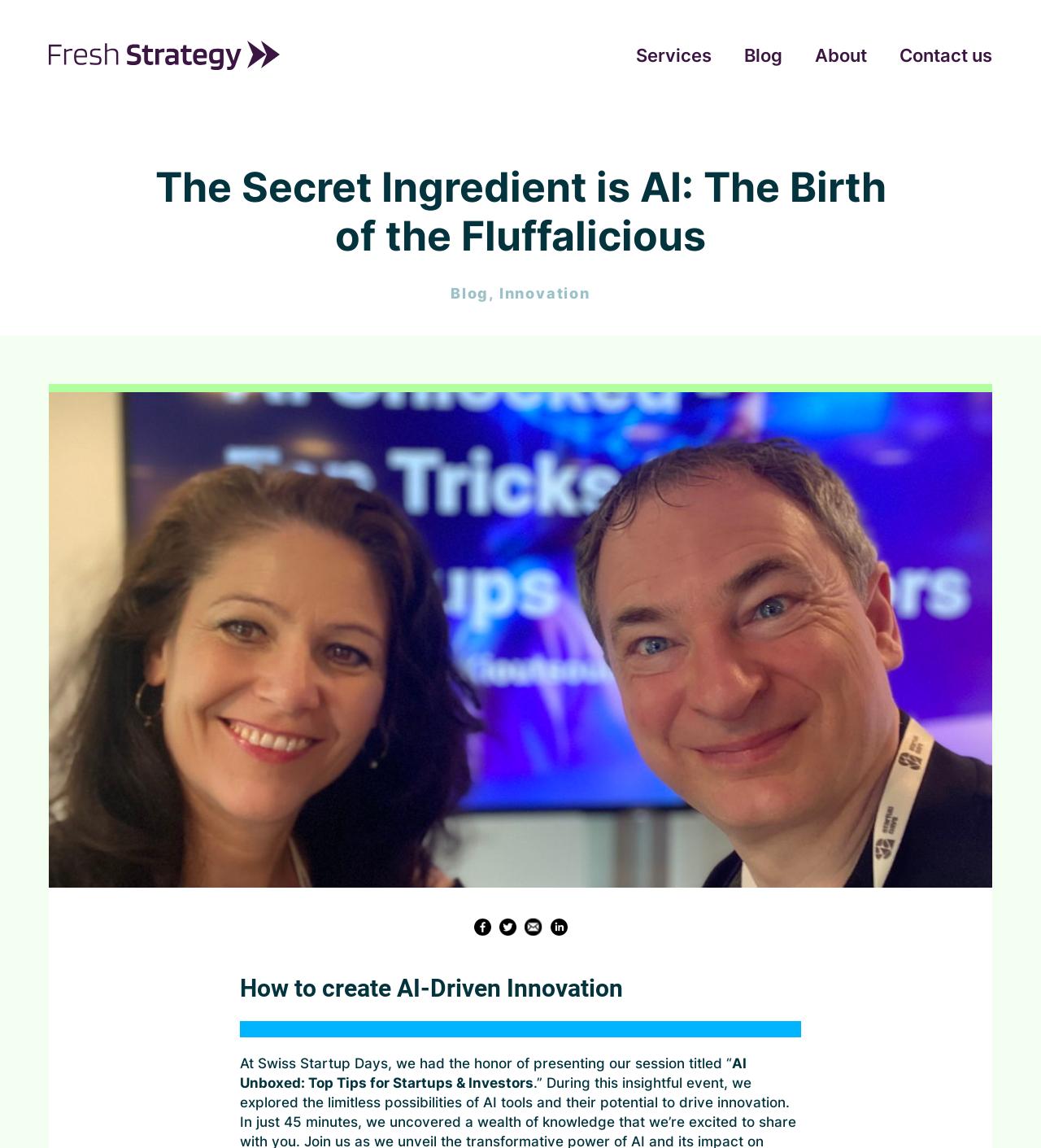Determine the bounding box coordinates of the region I should click to achieve the following instruction: "Follow on Facebook". Ensure the bounding box coordinates are four float numbers between 0 and 1, i.e., [left, top, right, bottom].

[0.455, 0.799, 0.471, 0.814]